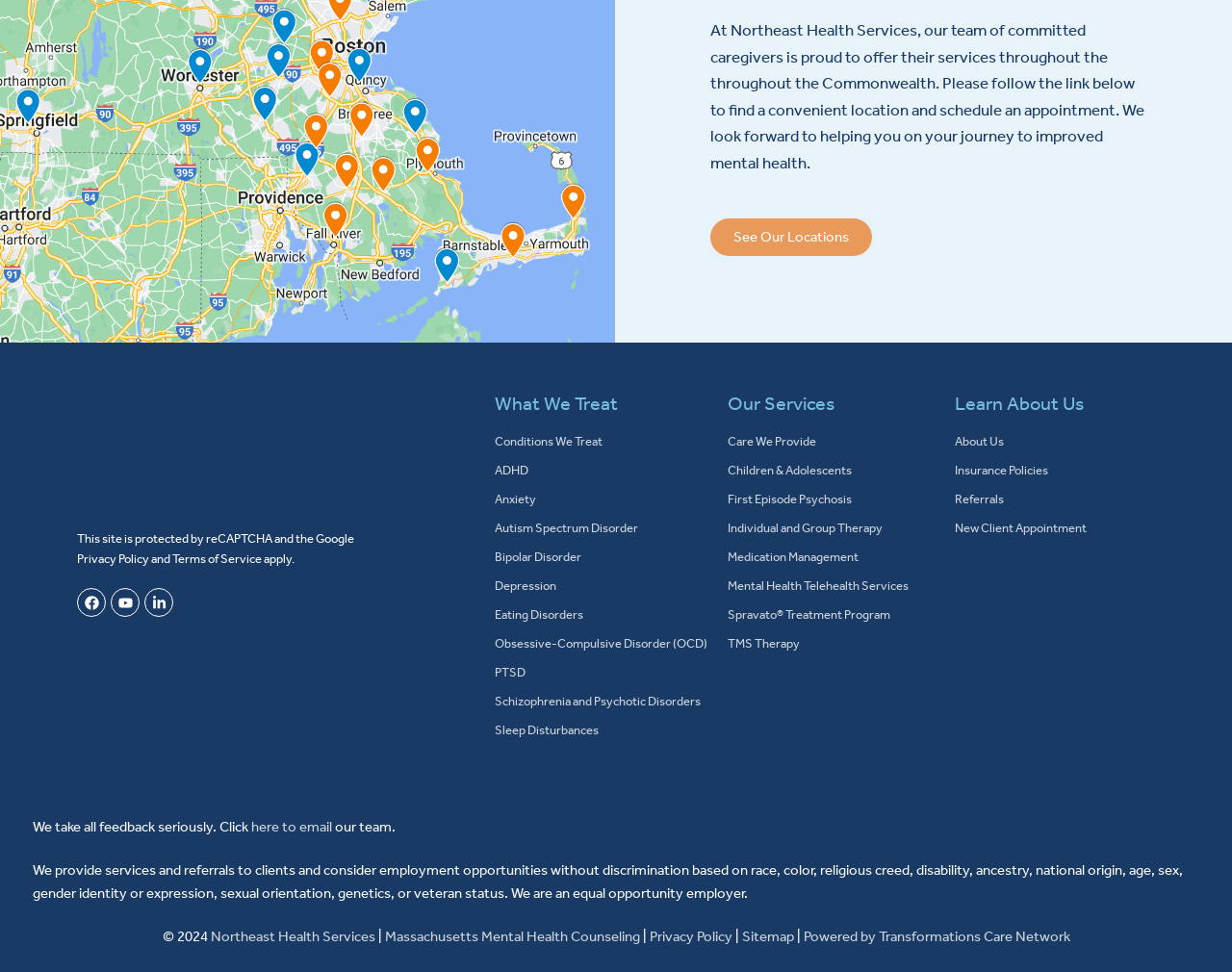Please look at the image and answer the question with a detailed explanation: What is the name of the program offered by Northeast Health Services for treating depression?

According to the webpage, Northeast Health Services offers a program called the Spravato Treatment Program, which is specifically designed to treat depression.